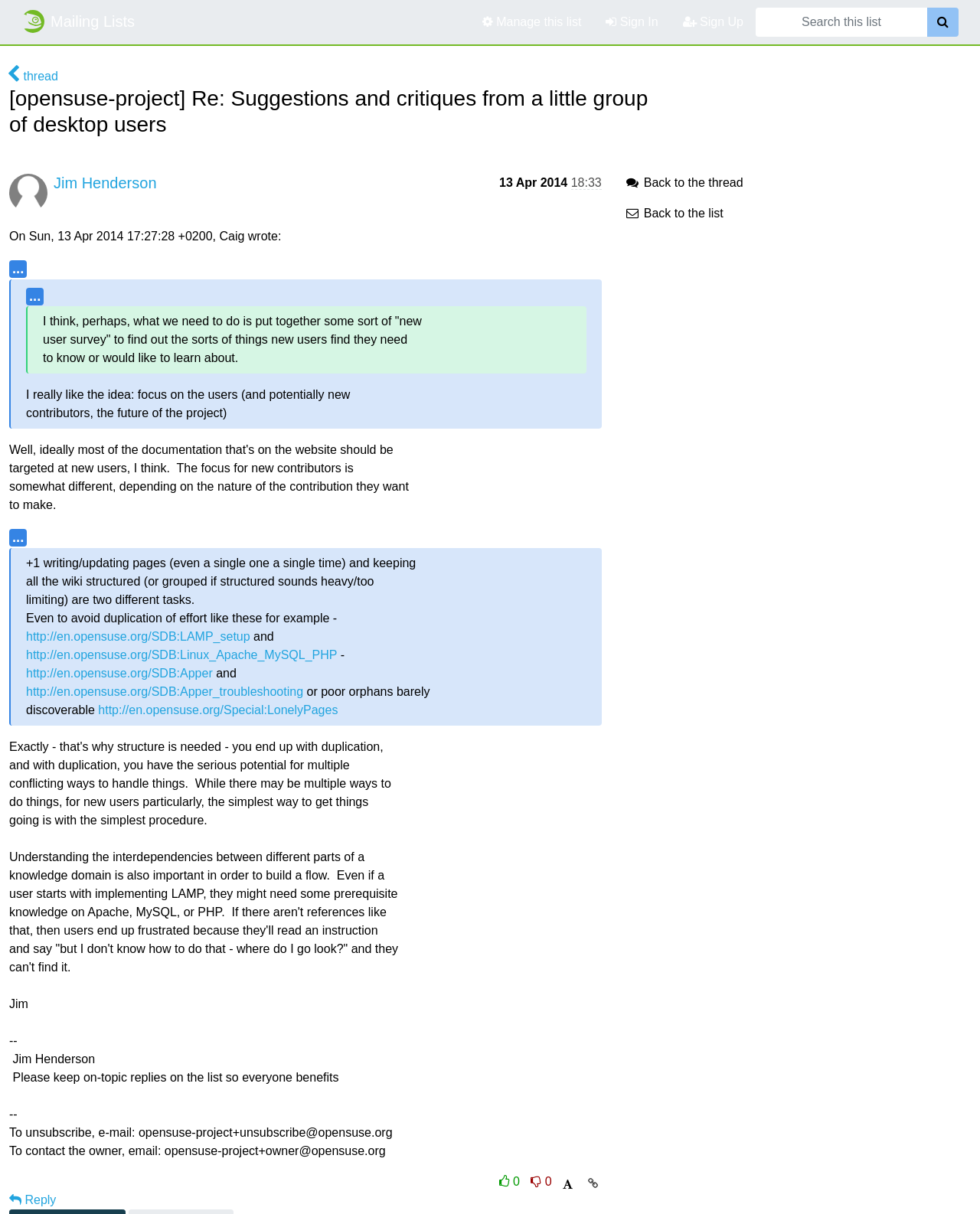What is the topic of the email thread?
Based on the image, answer the question with a single word or brief phrase.

Suggestions and critiques from a little group of desktop users